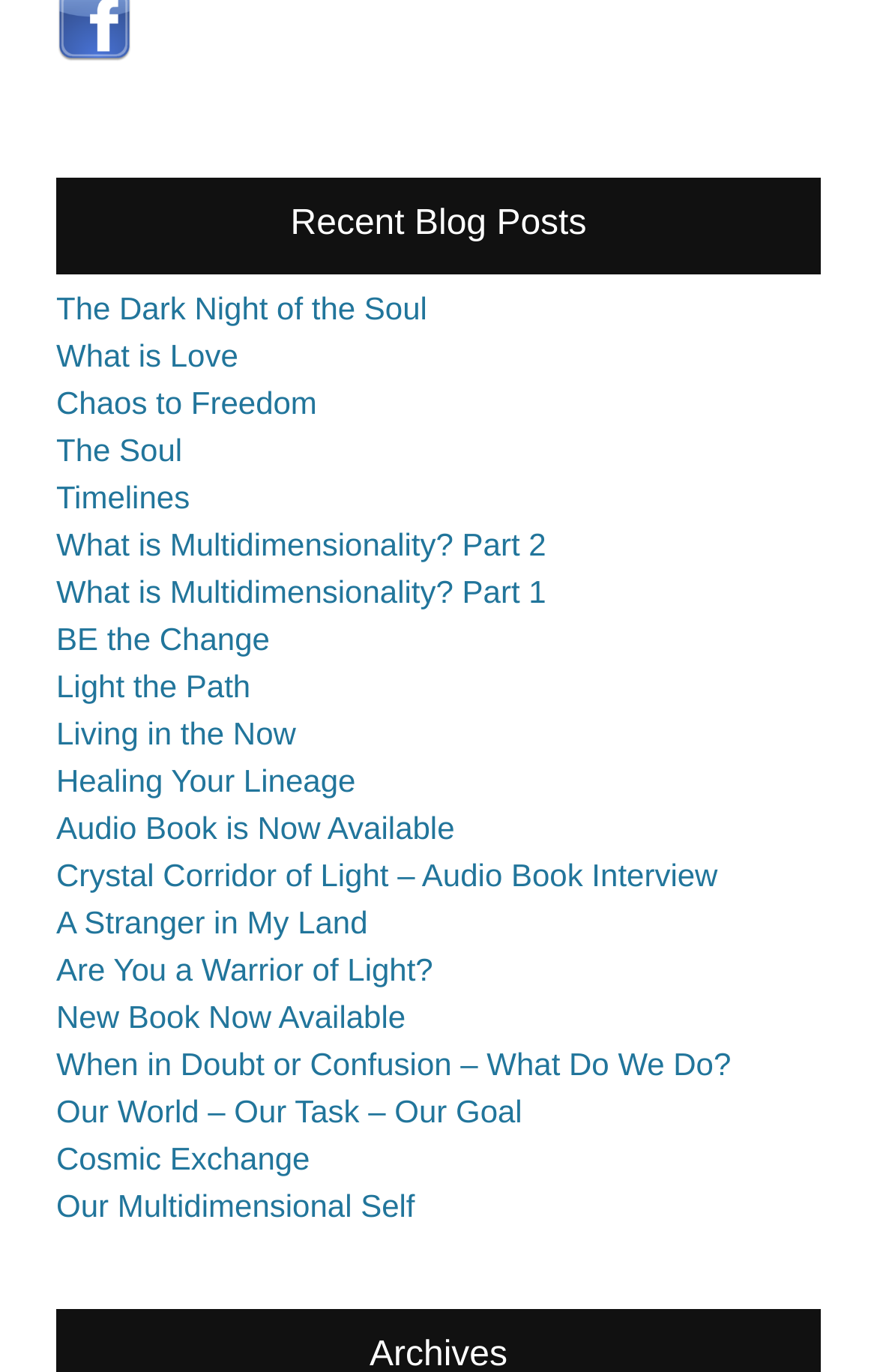Find the bounding box coordinates of the clickable area required to complete the following action: "check out the new book".

[0.064, 0.728, 0.463, 0.754]